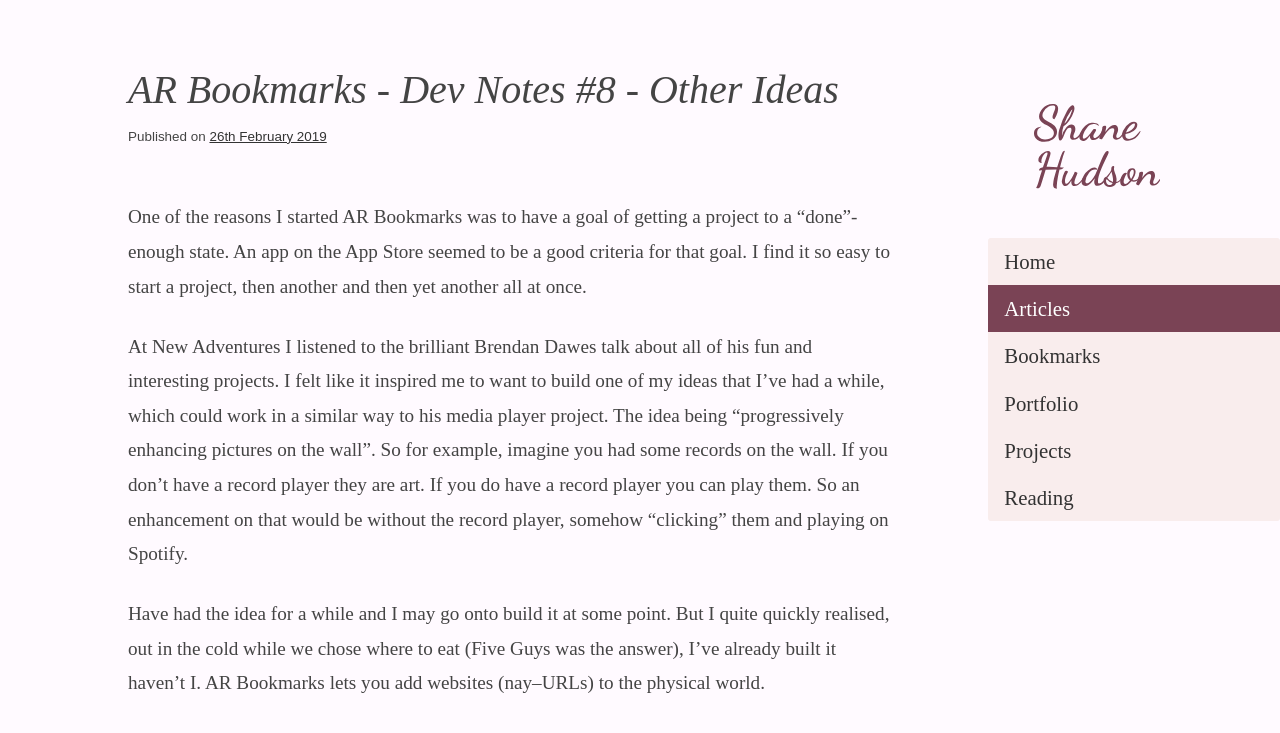Using floating point numbers between 0 and 1, provide the bounding box coordinates in the format (top-left x, top-left y, bottom-right x, bottom-right y). Locate the UI element described here: 26th February 2019

[0.164, 0.176, 0.255, 0.196]